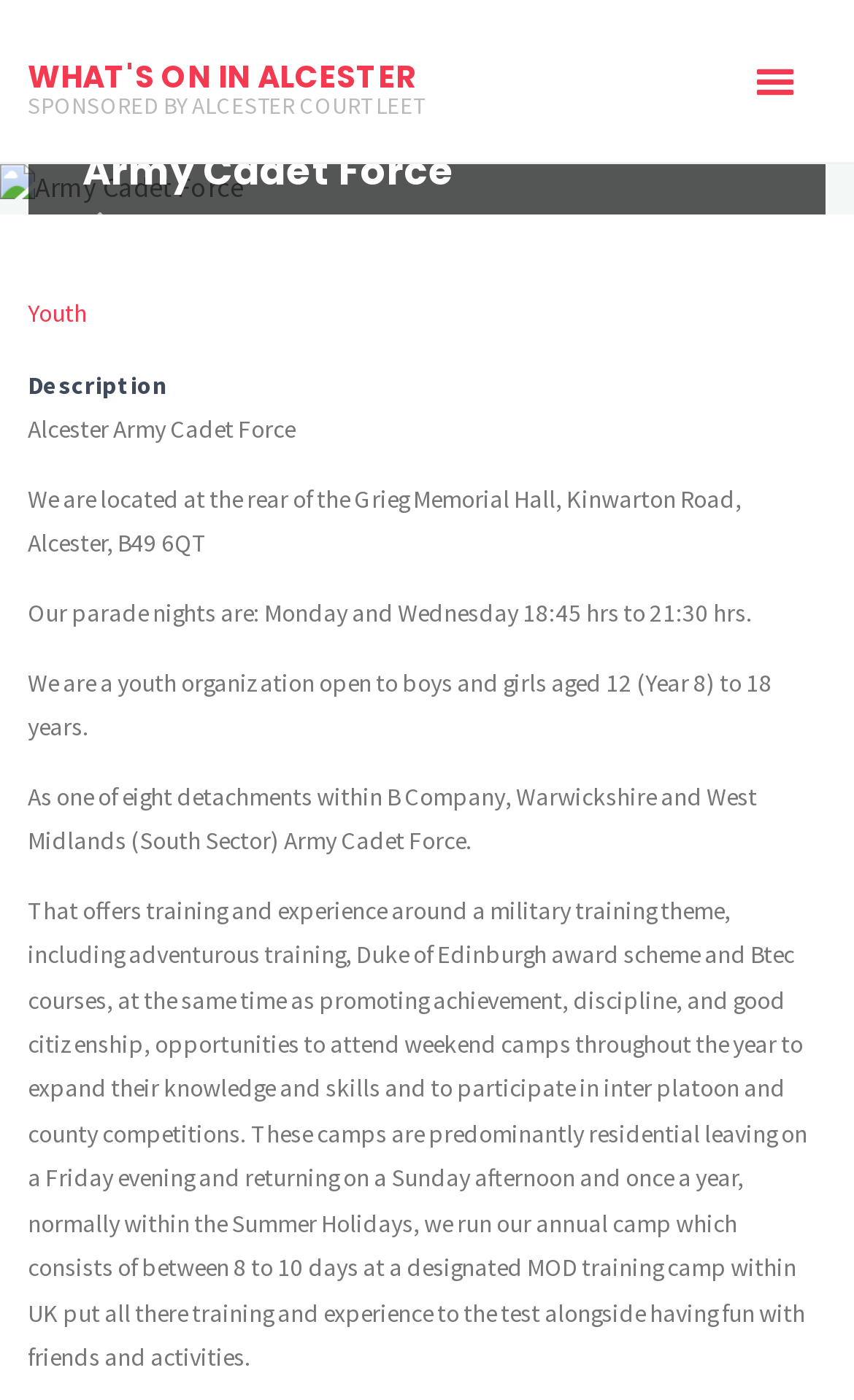What is the age range for joining Alcester Army Cadet Force?
Look at the image and respond with a one-word or short-phrase answer.

12 to 18 years